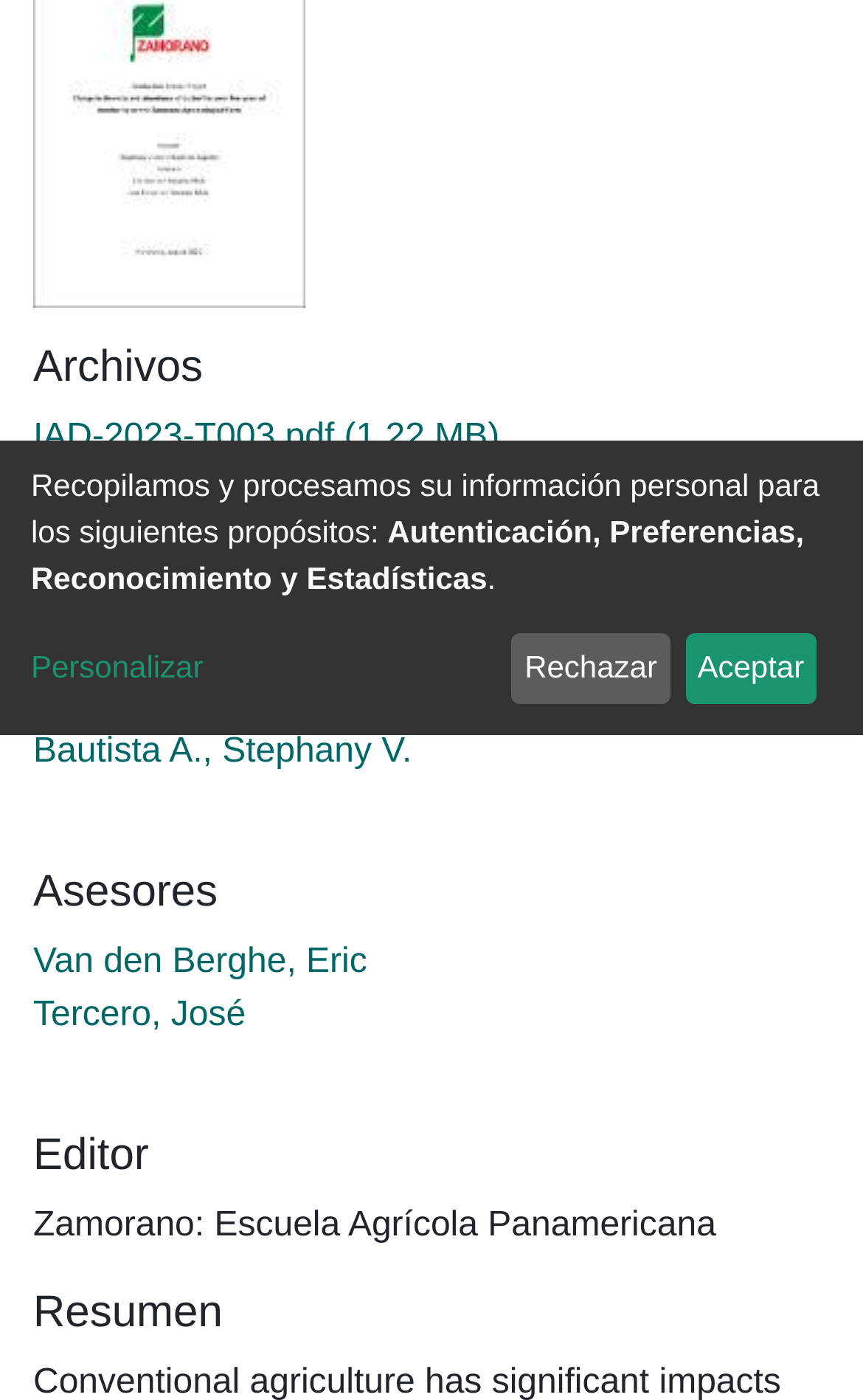Locate the bounding box for the described UI element: "Tercero, José". Ensure the coordinates are four float numbers between 0 and 1, formatted as [left, top, right, bottom].

[0.038, 0.711, 0.285, 0.738]